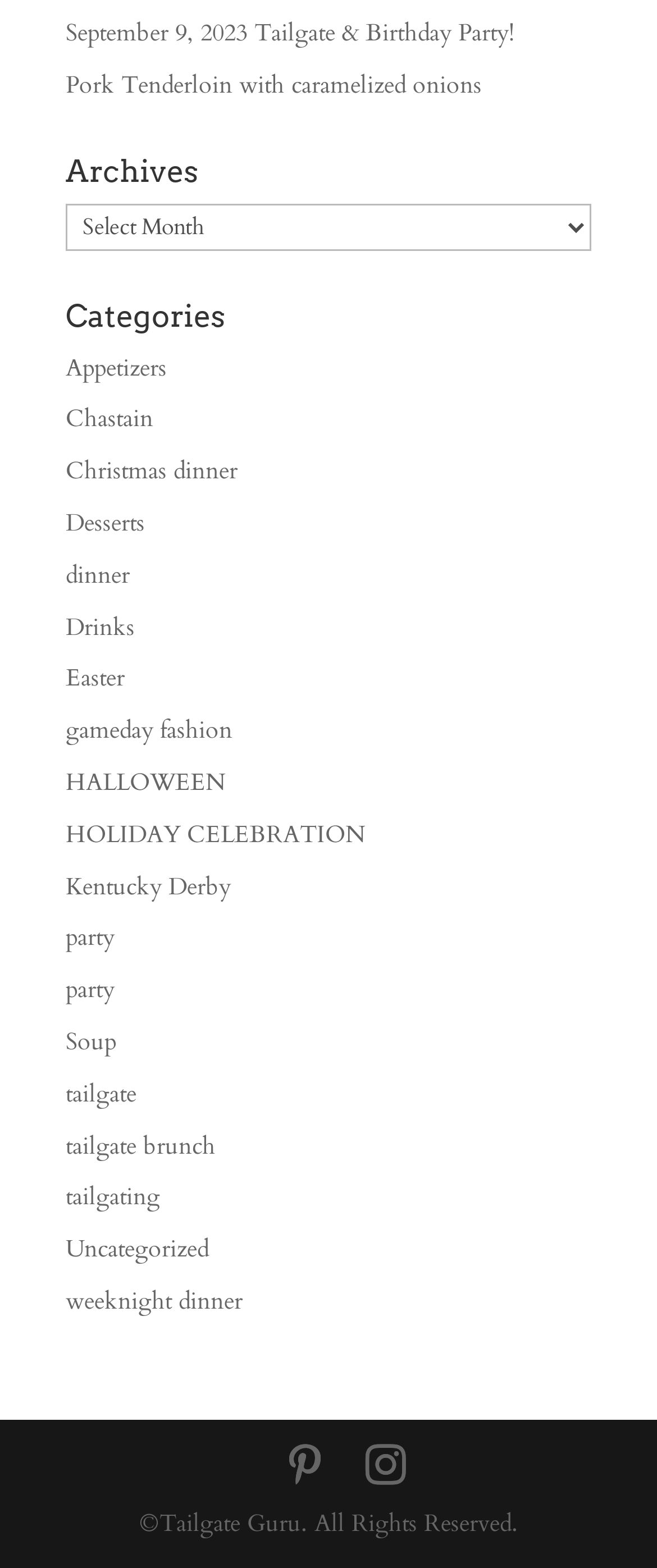What is the copyright information?
Answer the question with a single word or phrase, referring to the image.

©Tailgate Guru. All Rights Reserved.